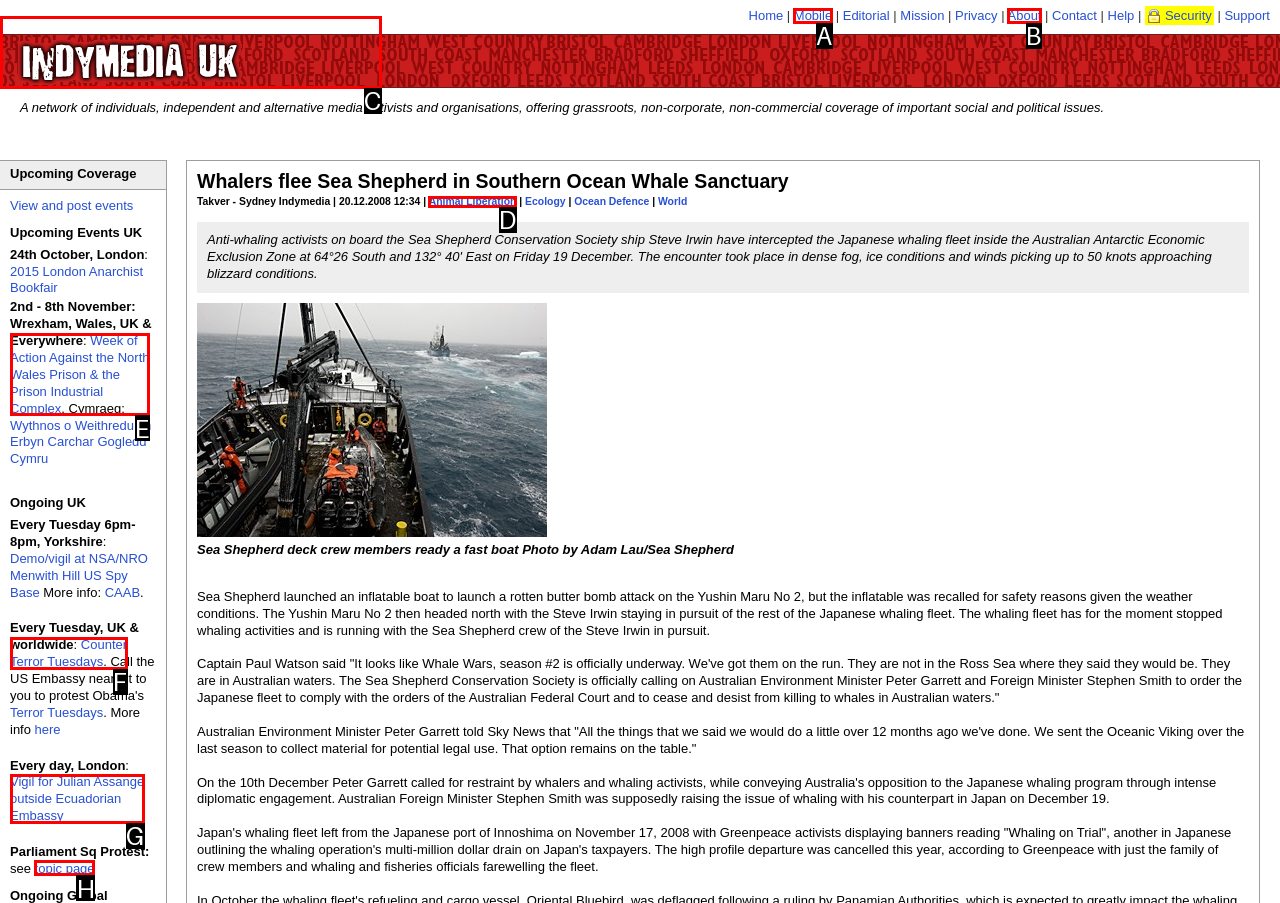Given the description: Counter Terror Tuesdays
Identify the letter of the matching UI element from the options.

F